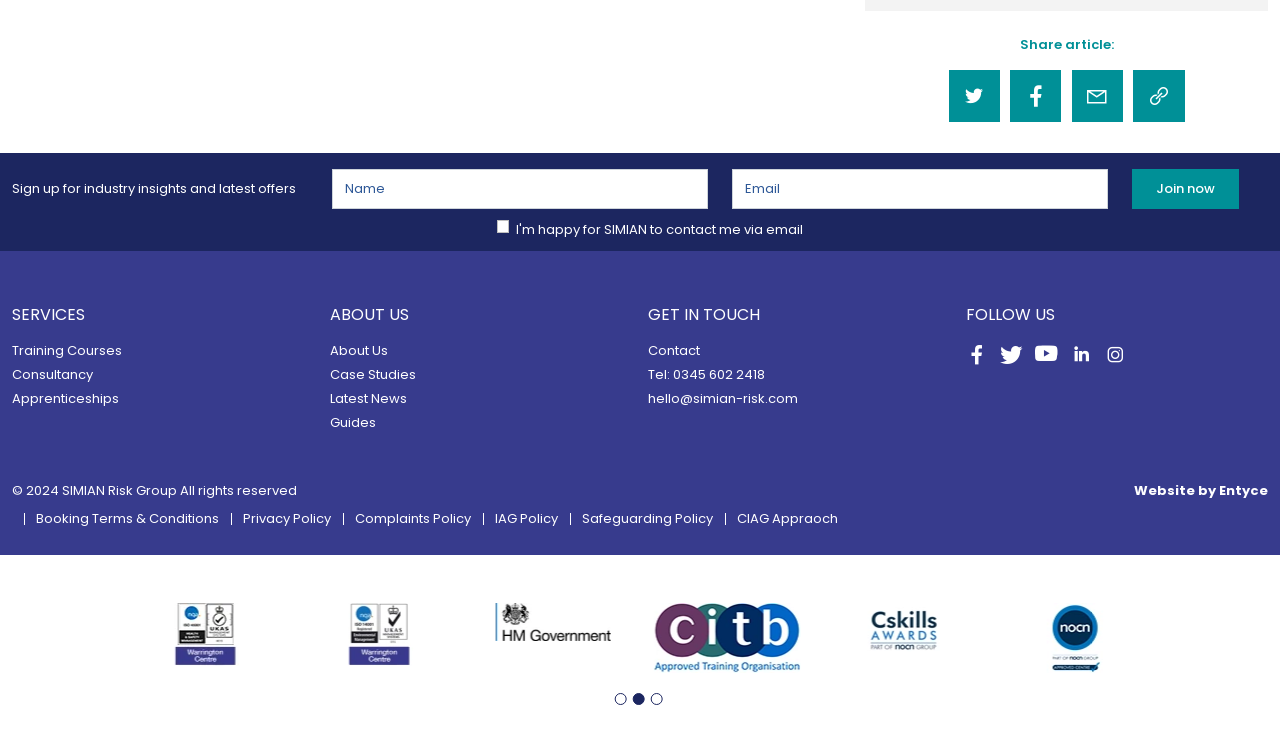Locate the bounding box coordinates of the element that needs to be clicked to carry out the instruction: "Click the Contact link". The coordinates should be given as four float numbers ranging from 0 to 1, i.e., [left, top, right, bottom].

[0.506, 0.454, 0.547, 0.479]